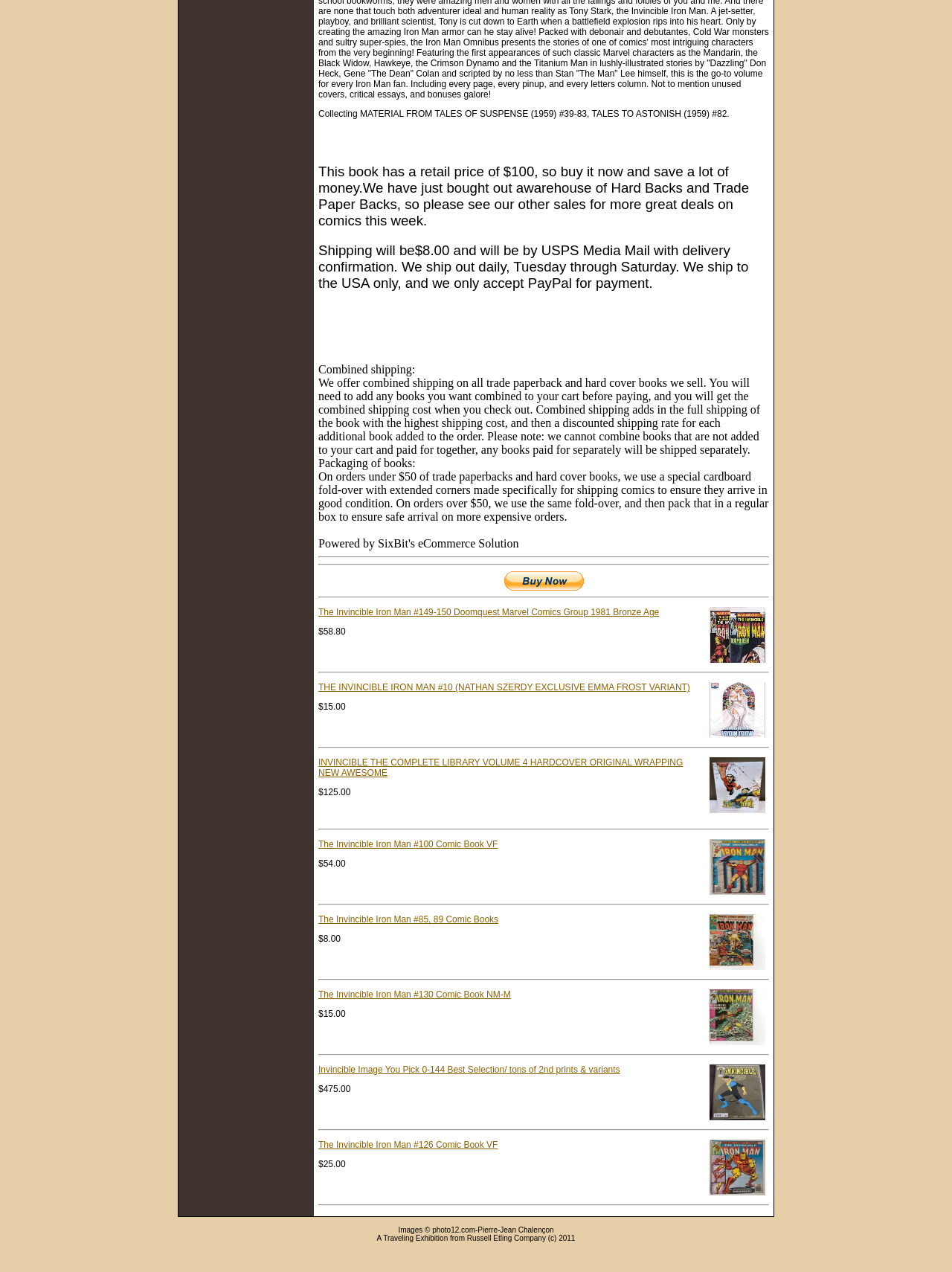Identify the bounding box coordinates of the specific part of the webpage to click to complete this instruction: "Browse the image of 'INVINCIBLE THE COMPLETE LIBRARY VOLUME 4 HARDCOVER ORIGINAL WRAPPING NEW AWESOME'".

[0.745, 0.596, 0.804, 0.639]